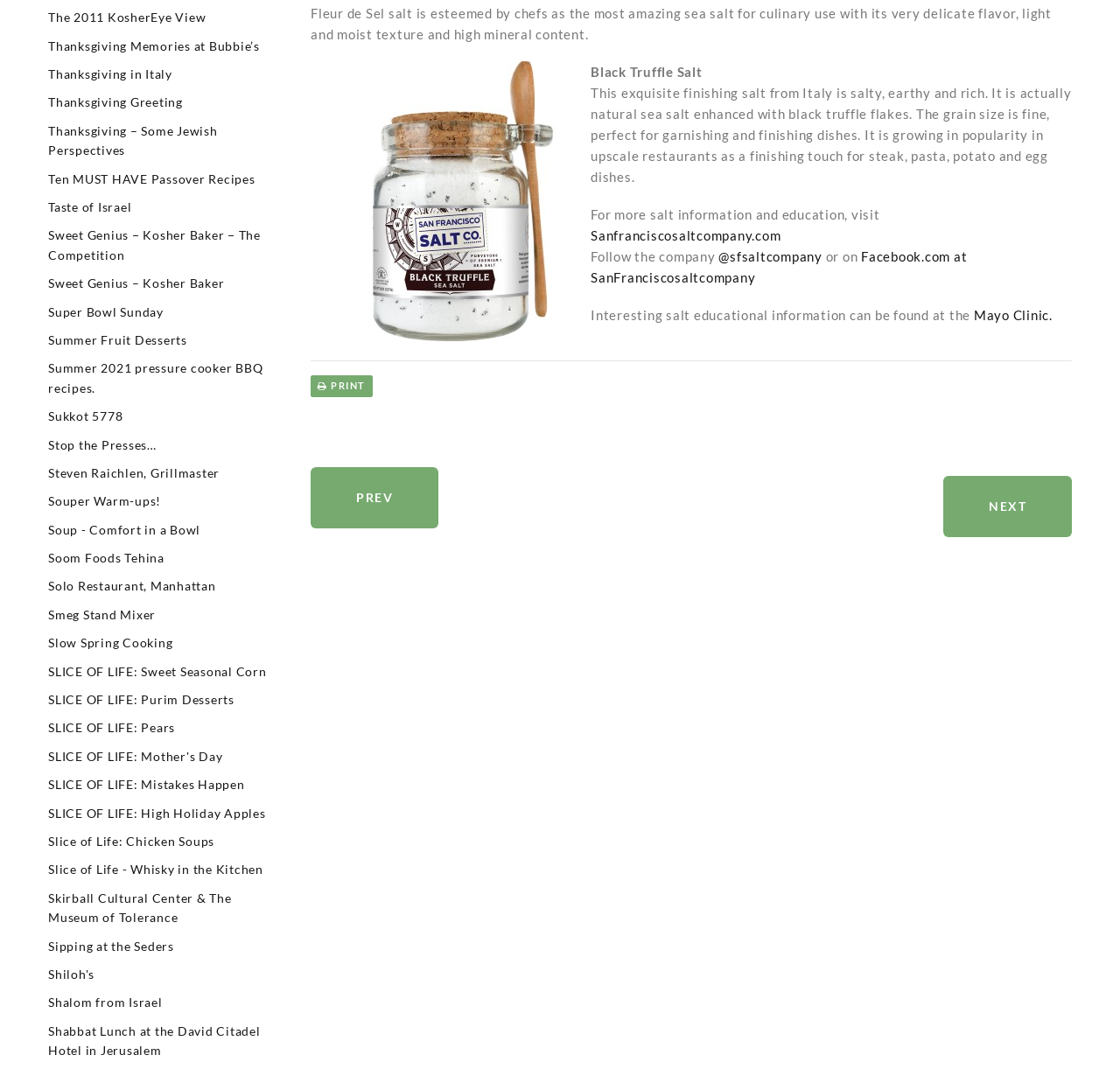Please indicate the bounding box coordinates of the element's region to be clicked to achieve the instruction: "Click on the link 'PRINT'". Provide the coordinates as four float numbers between 0 and 1, i.e., [left, top, right, bottom].

[0.277, 0.365, 0.335, 0.379]